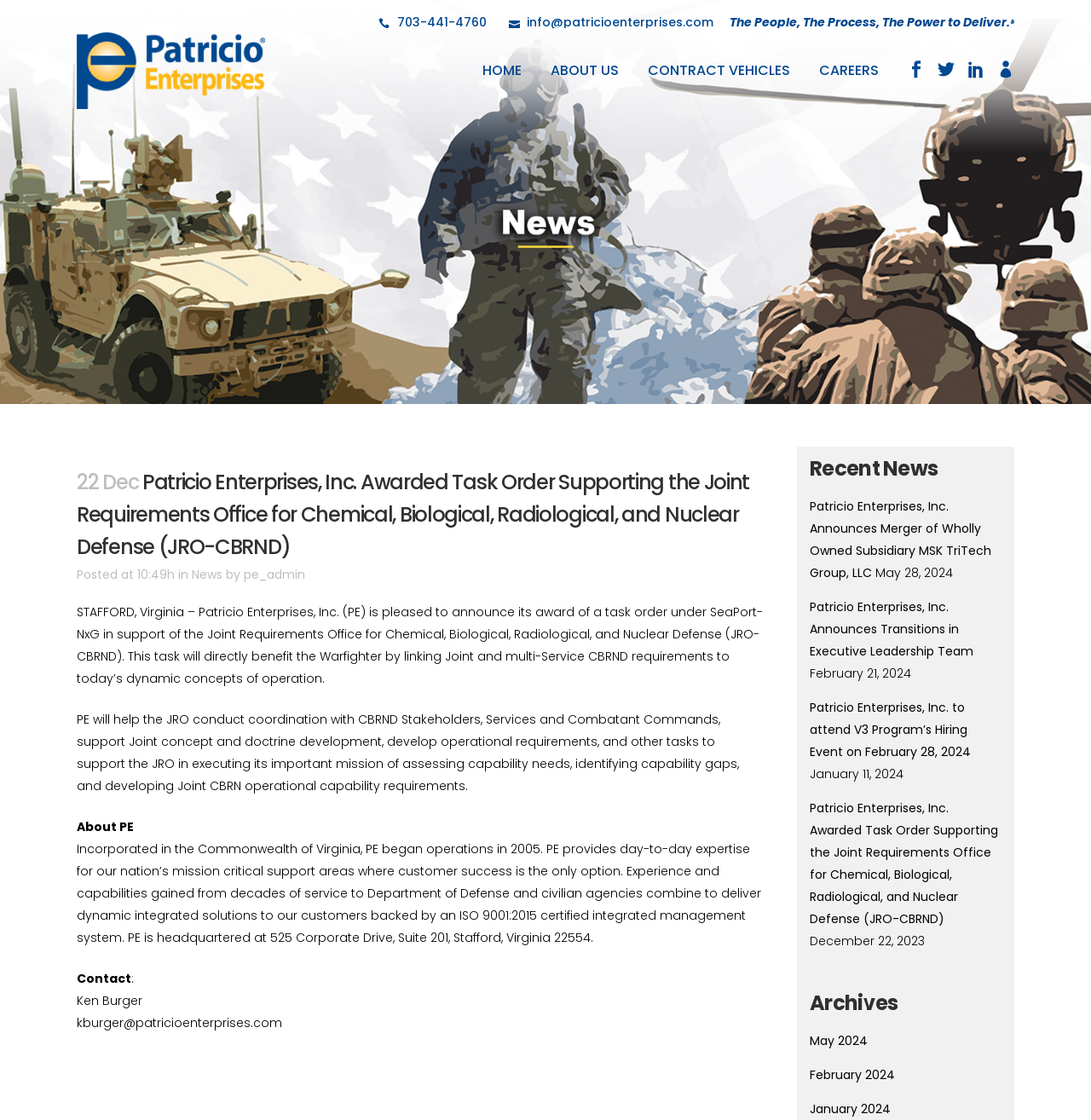Please determine the bounding box coordinates of the element to click on in order to accomplish the following task: "Read about the company". Ensure the coordinates are four float numbers ranging from 0 to 1, i.e., [left, top, right, bottom].

[0.491, 0.025, 0.58, 0.101]